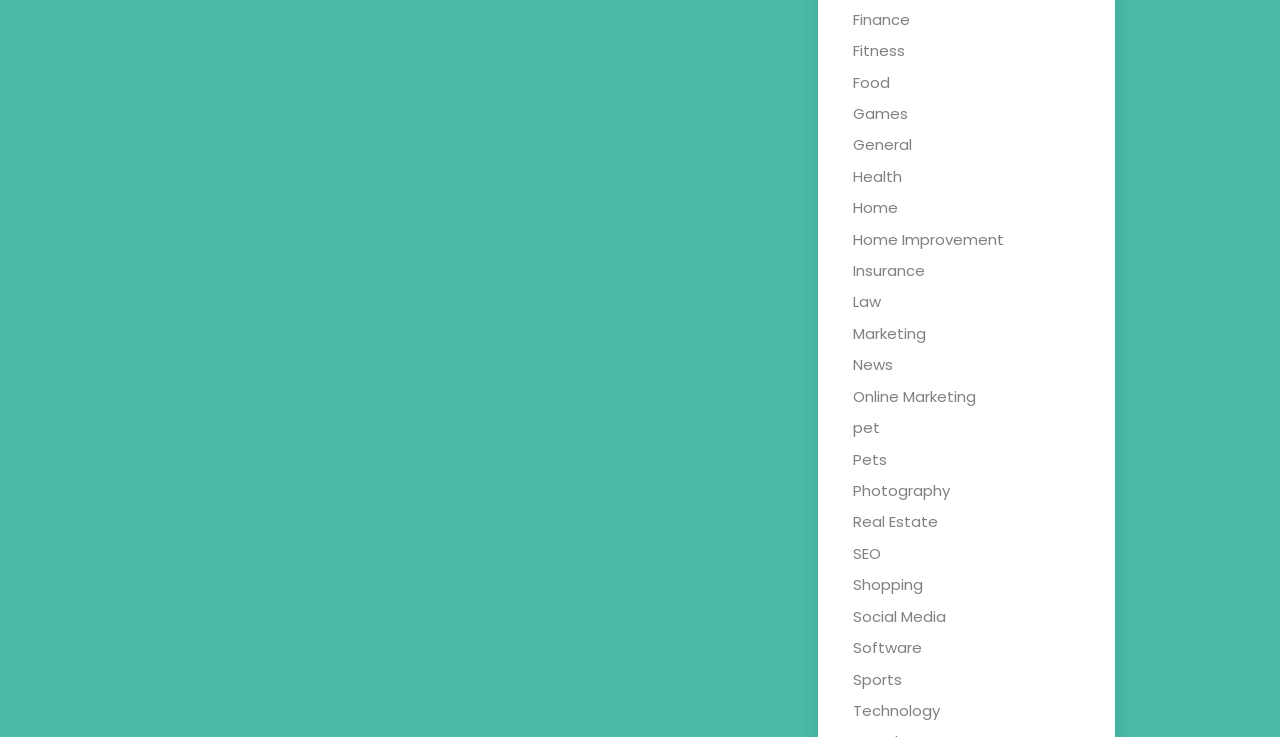Identify the bounding box for the described UI element. Provide the coordinates in (top-left x, top-left y, bottom-right x, bottom-right y) format with values ranging from 0 to 1: KezarSF Daily Feed

None